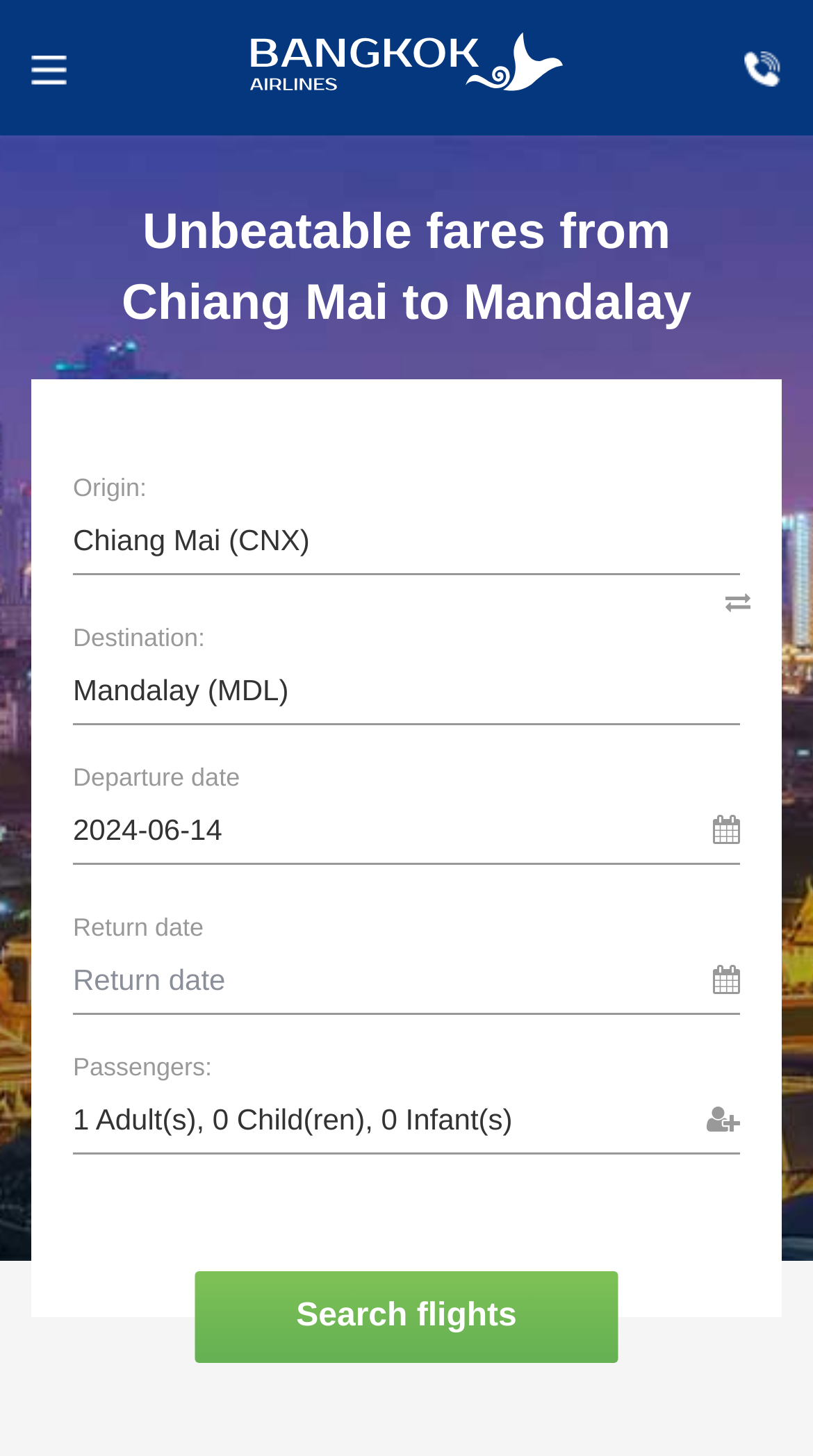What is the purpose of the 'Search flights' button?
Look at the screenshot and respond with one word or a short phrase.

To search for flights